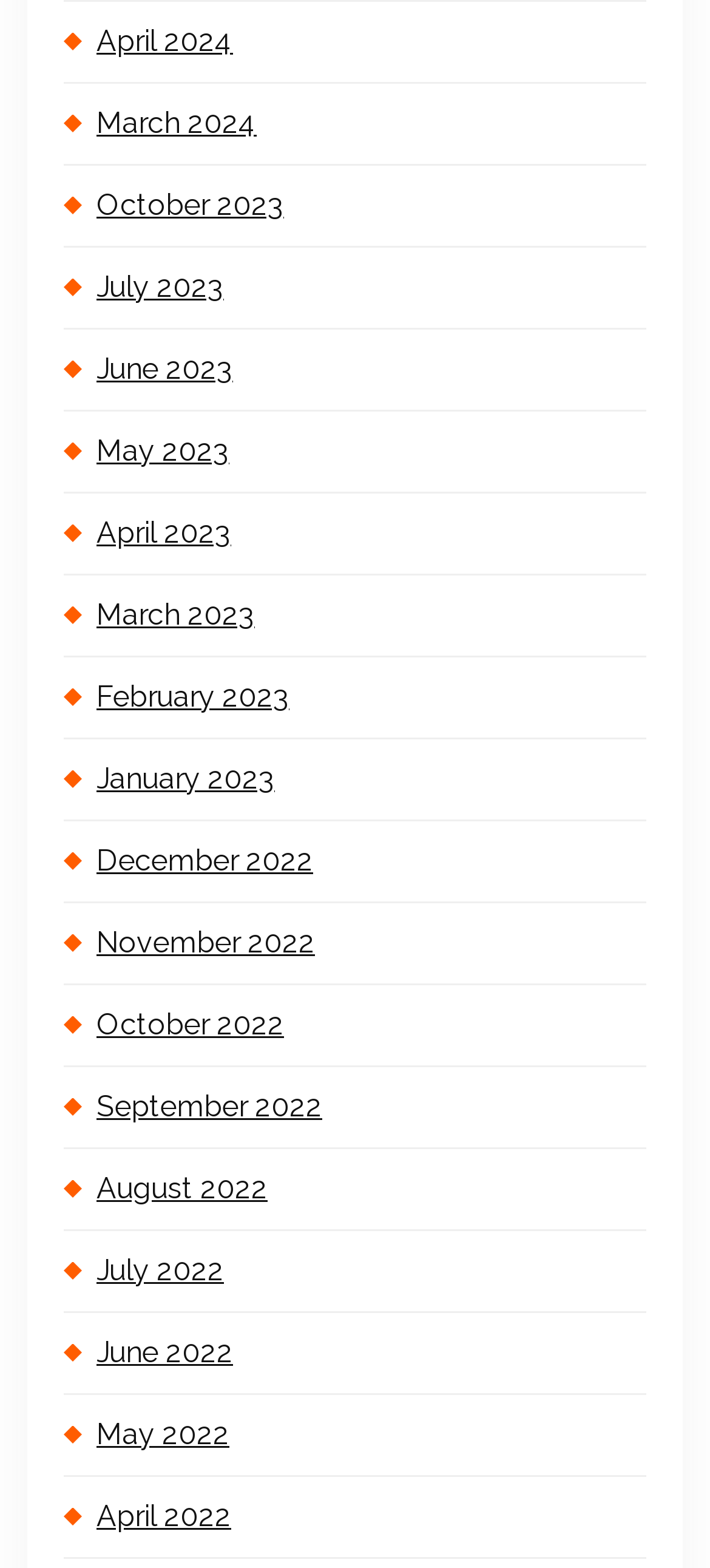Identify the coordinates of the bounding box for the element that must be clicked to accomplish the instruction: "view April 2024".

[0.09, 0.001, 0.91, 0.052]